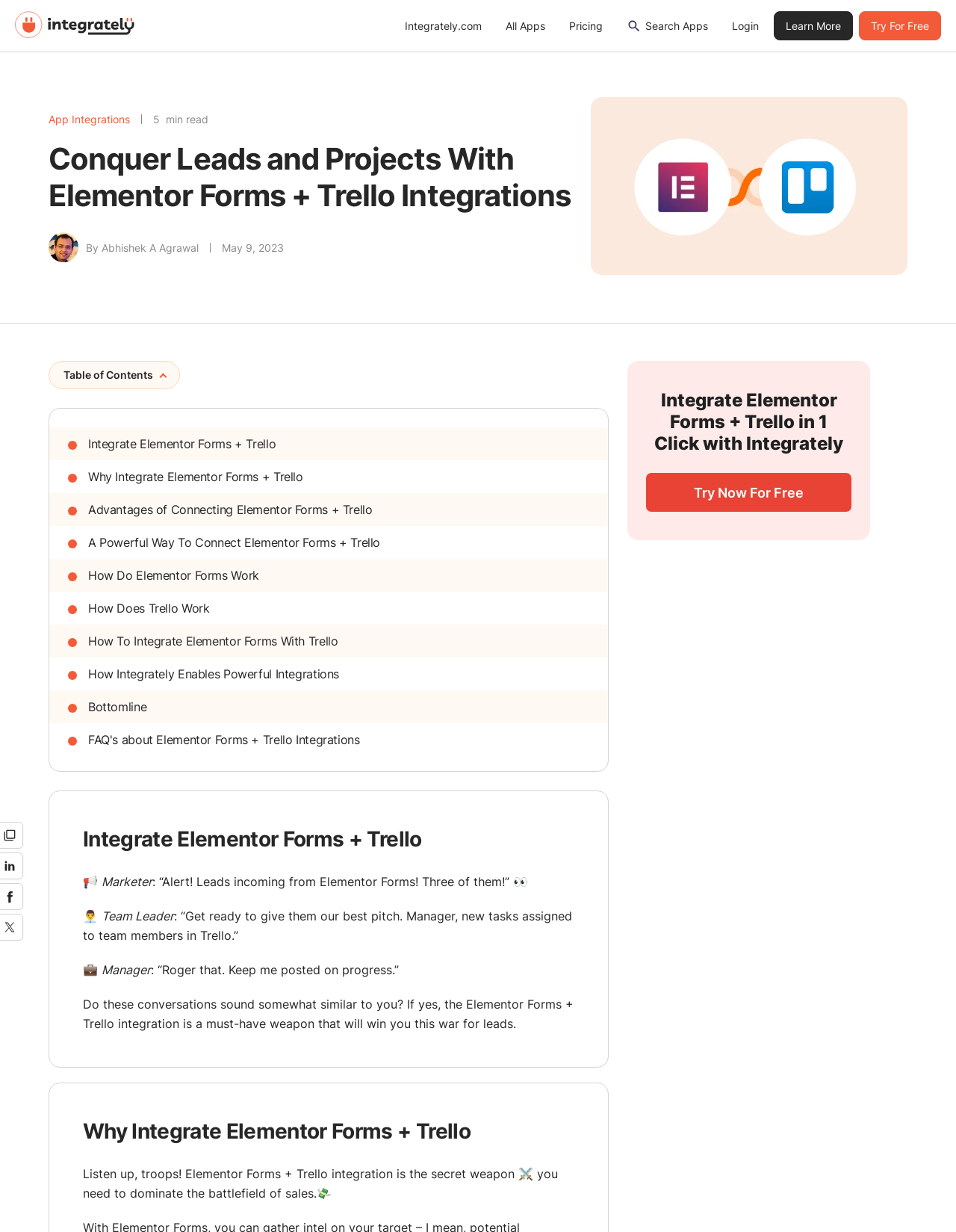Please determine the bounding box coordinates for the element with the description: "Learn More".

[0.809, 0.009, 0.892, 0.033]